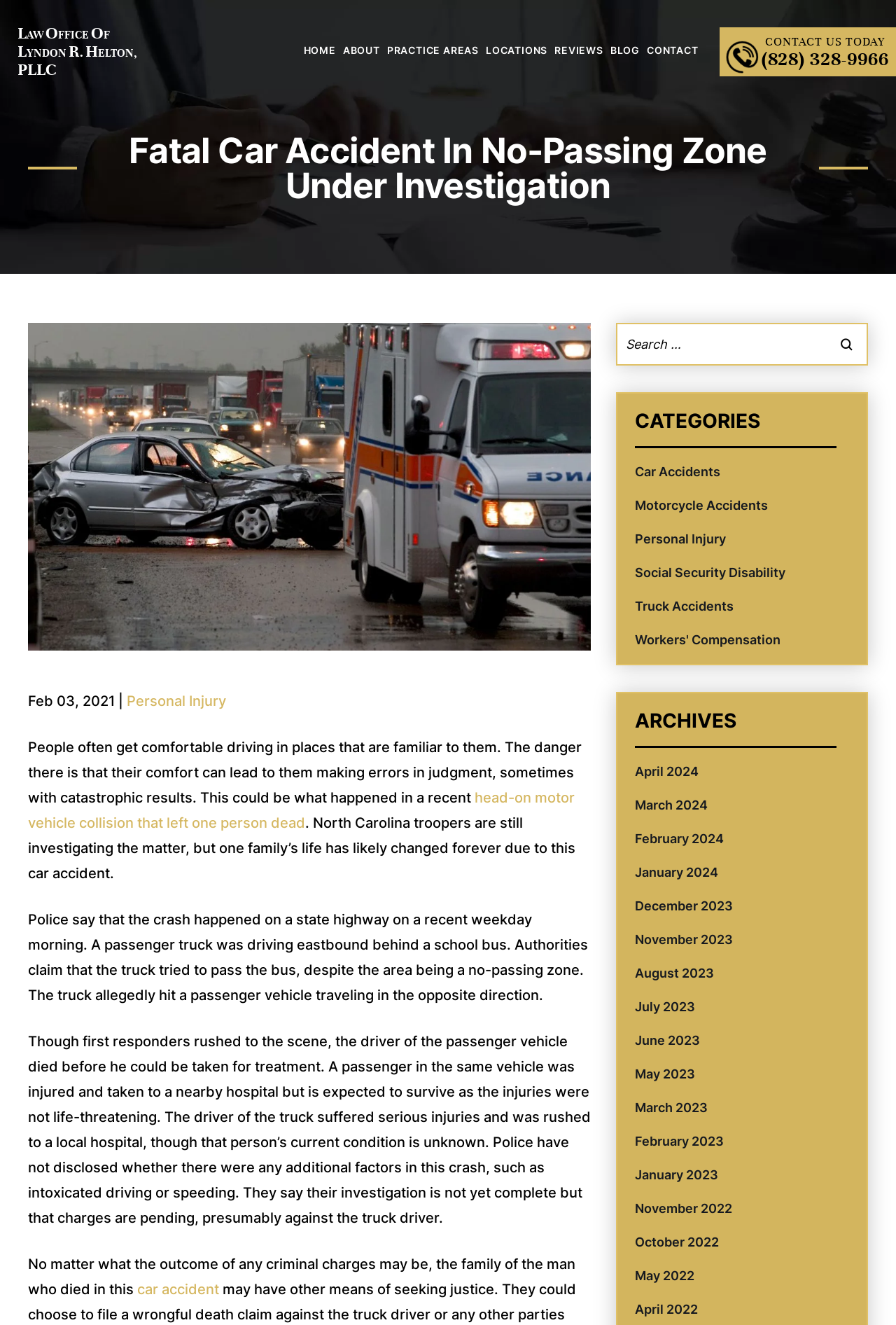What is the location of the law office?
Using the picture, provide a one-word or short phrase answer.

Not specified